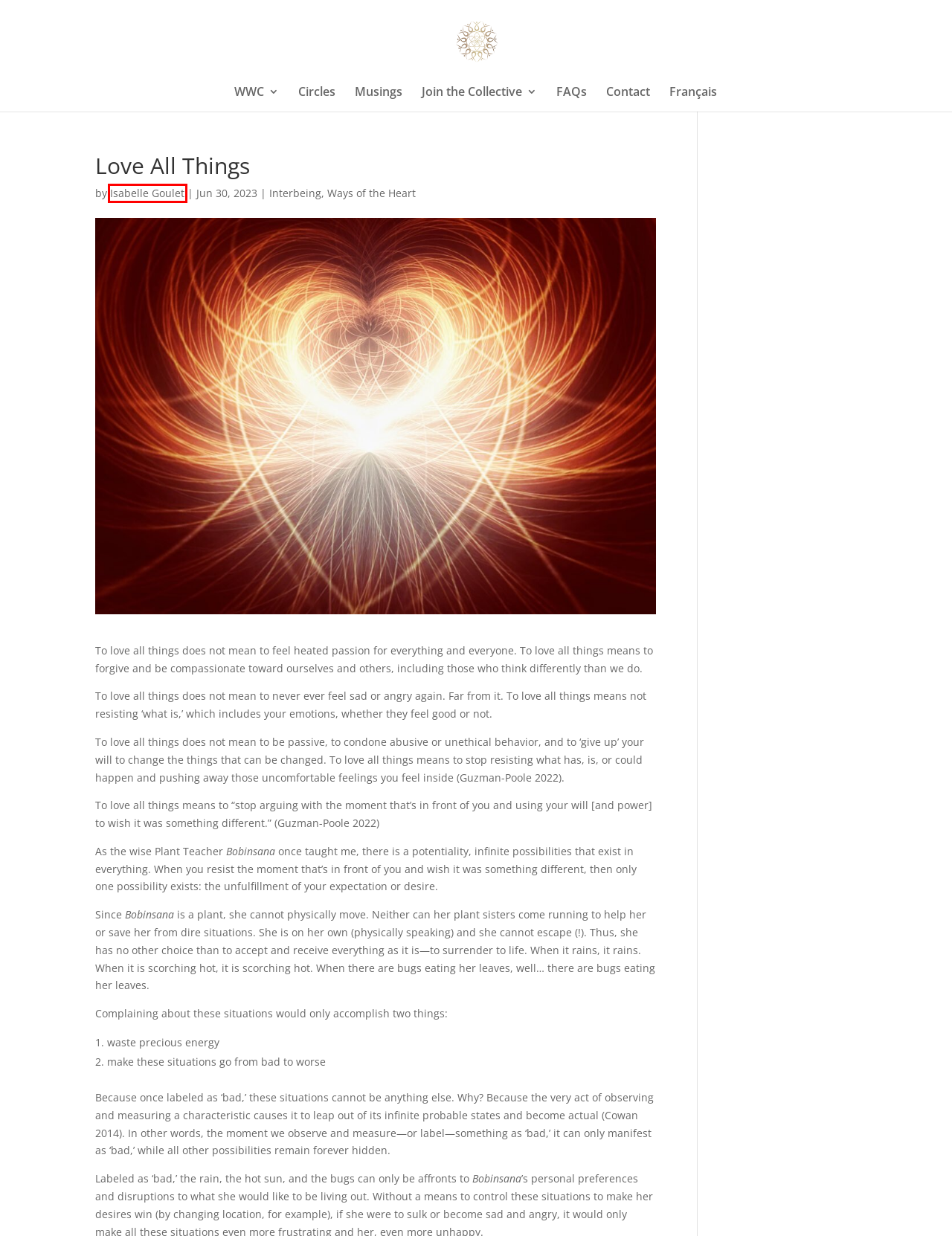Examine the screenshot of the webpage, noting the red bounding box around a UI element. Pick the webpage description that best matches the new page after the element in the red bounding box is clicked. Here are the candidates:
A. Circles - Wise Women's Collective
B. Isabelle Goulet, Author at Wise Women's Collective
C. The Wisdom of No Escape • Book - The Pema Chodron Foundation
D. FAQs - Wise Women's Collective
E. Femmes de Sagesse
F. Wise Women's Collective
G. Ways of the Heart Archives - Wise Women's Collective
H. Interbeing Archives - Wise Women's Collective

B